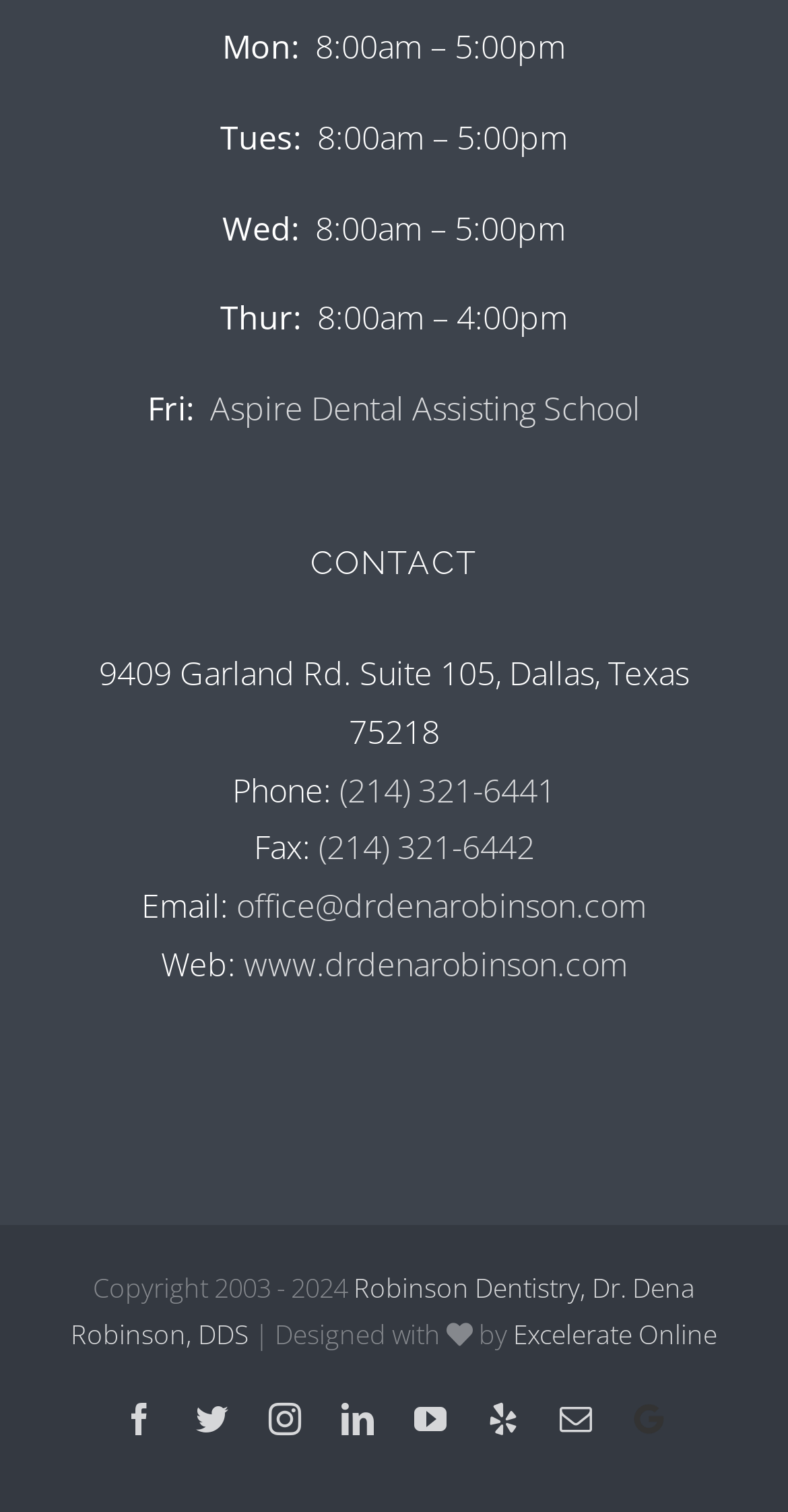Identify the bounding box coordinates of the HTML element based on this description: "Aspire Dental Assisting School".

[0.267, 0.256, 0.813, 0.285]